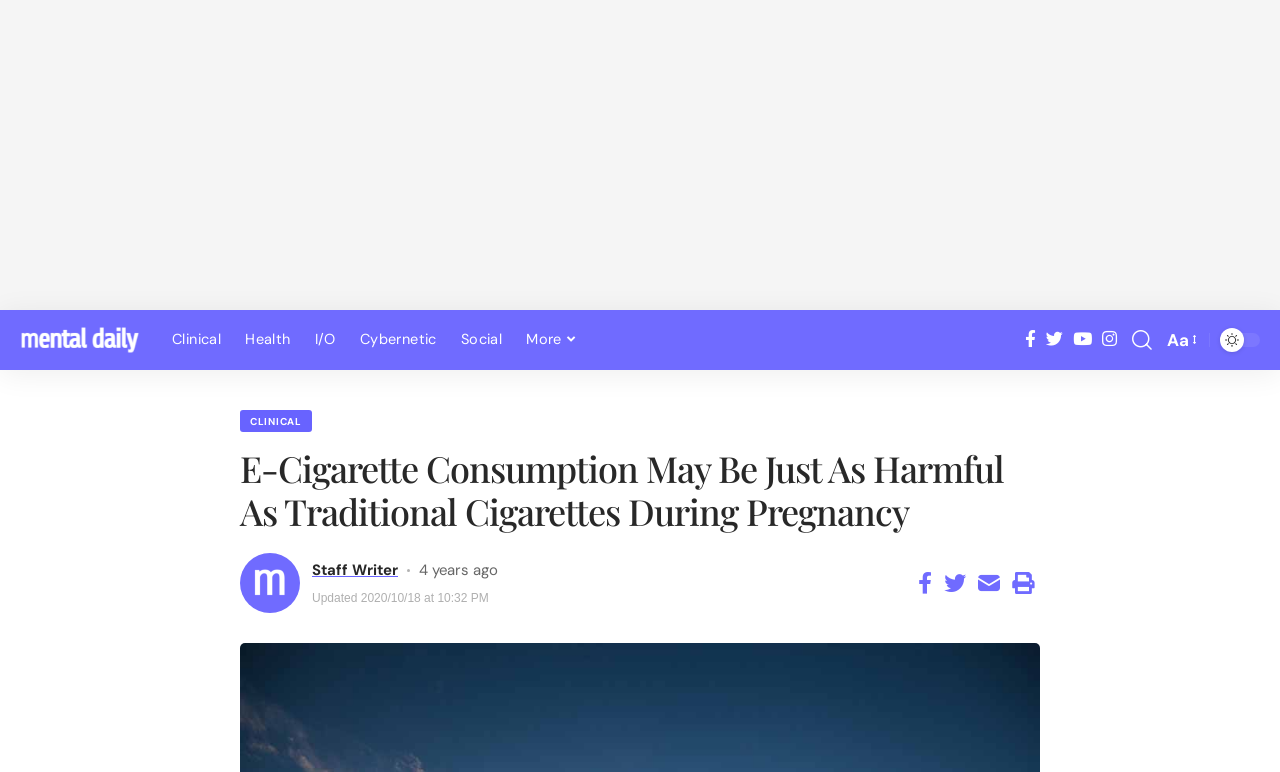What is the bounding box coordinate of the 'More' menu?
Refer to the image and give a detailed answer to the query.

I determined the answer by looking at the link element with the text 'More ' and its bounding box coordinates, which define the region of the 'More' menu.